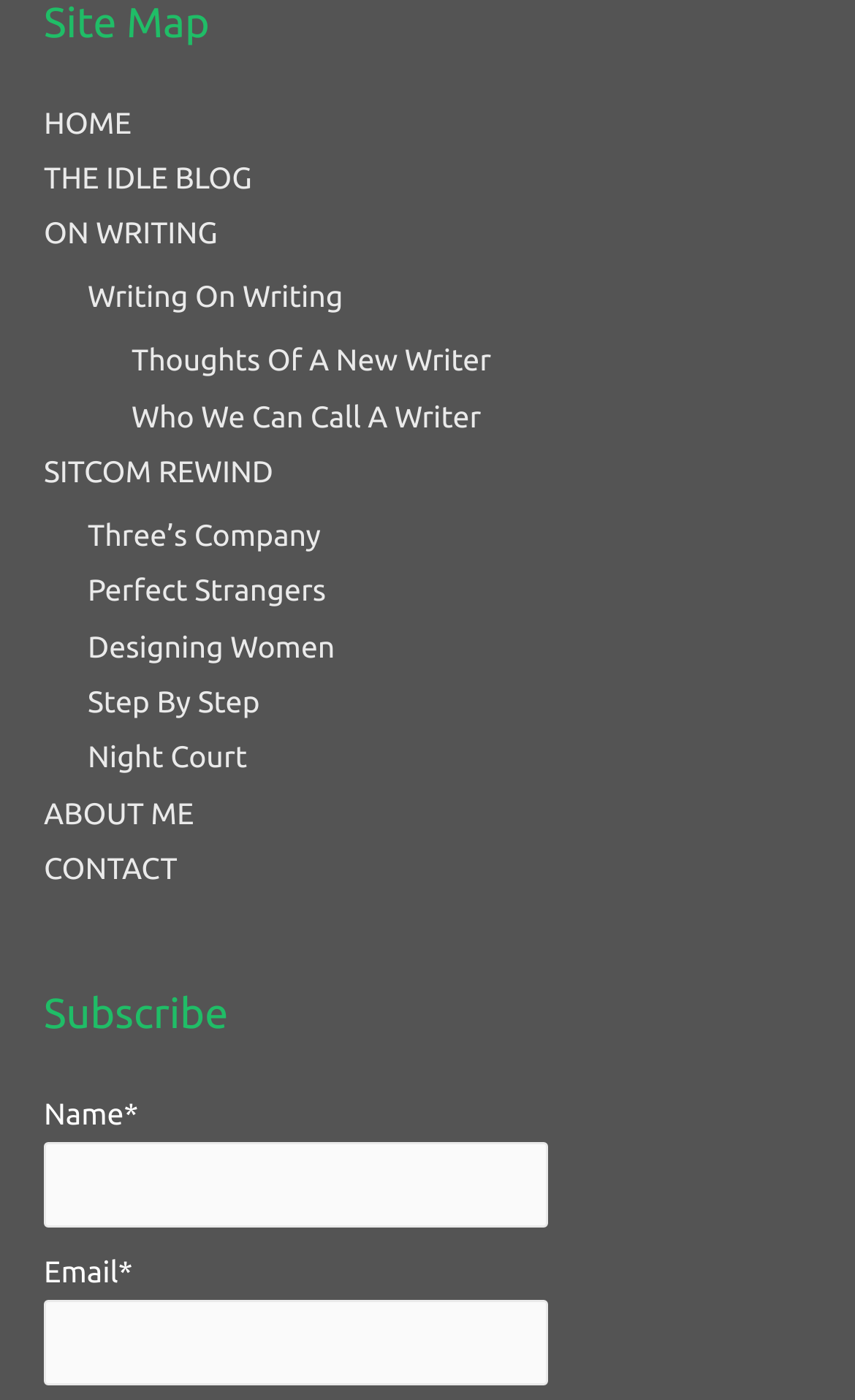Please find the bounding box coordinates of the element that you should click to achieve the following instruction: "Subscribe to the newsletter". The coordinates should be presented as four float numbers between 0 and 1: [left, top, right, bottom].

[0.051, 0.701, 0.949, 0.746]